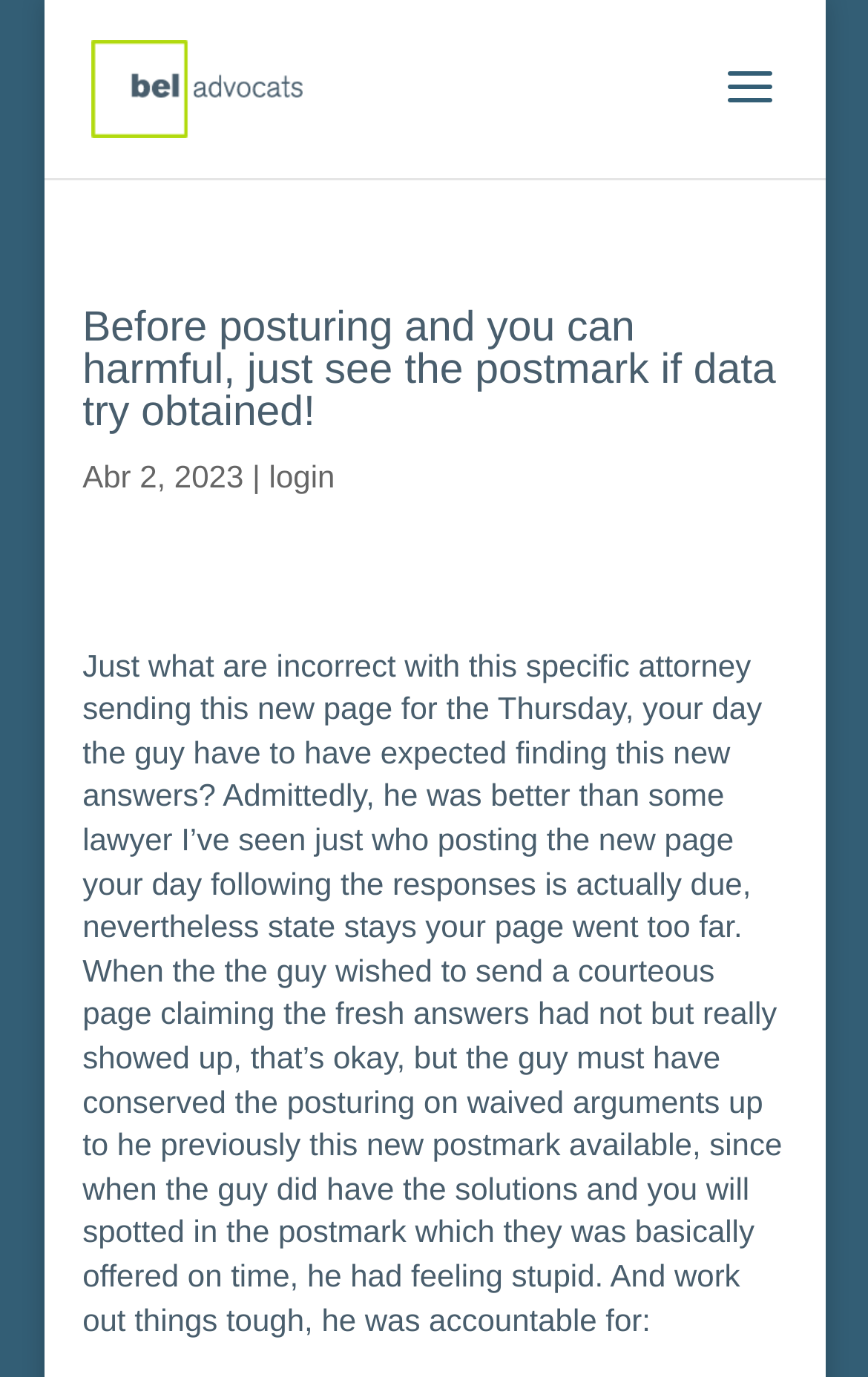Identify the bounding box coordinates of the HTML element based on this description: "alt="Bel Advocats"".

[0.105, 0.05, 0.348, 0.075]